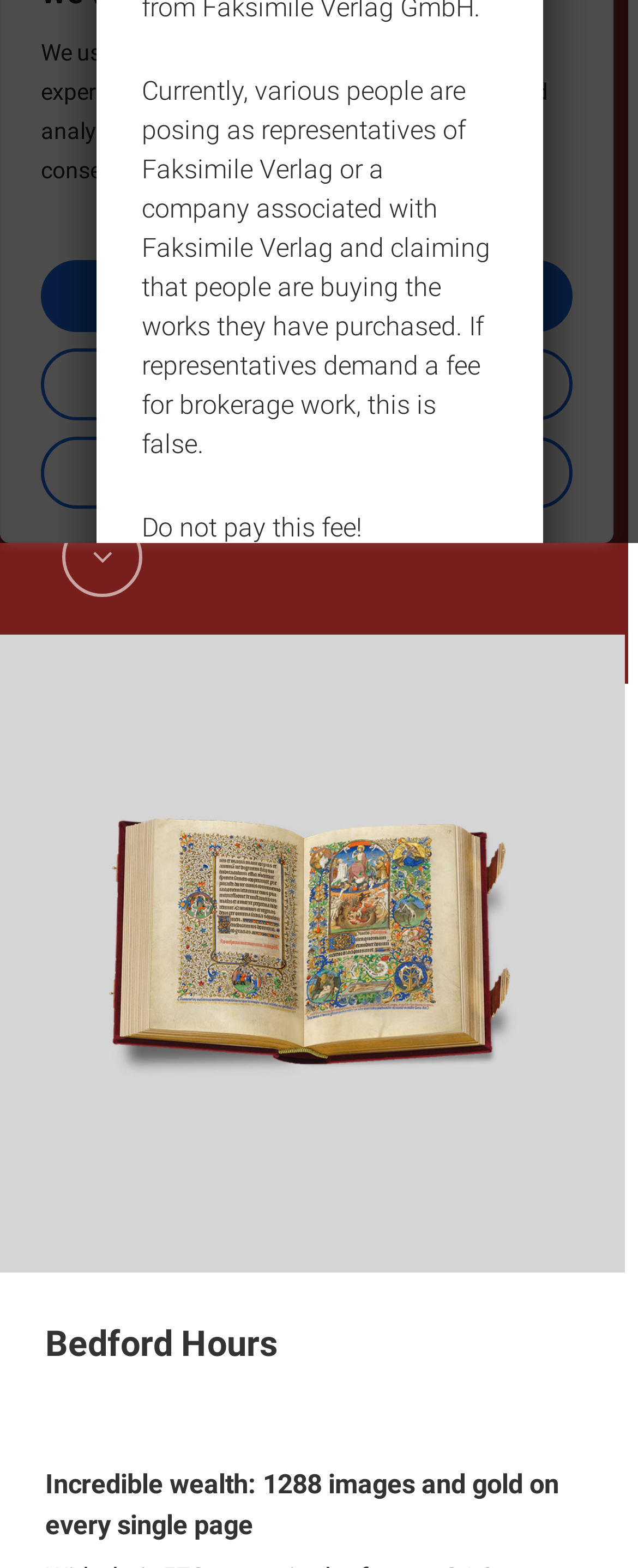Given the webpage screenshot, identify the bounding box of the UI element that matches this description: "Reject All".

[0.064, 0.279, 0.897, 0.324]